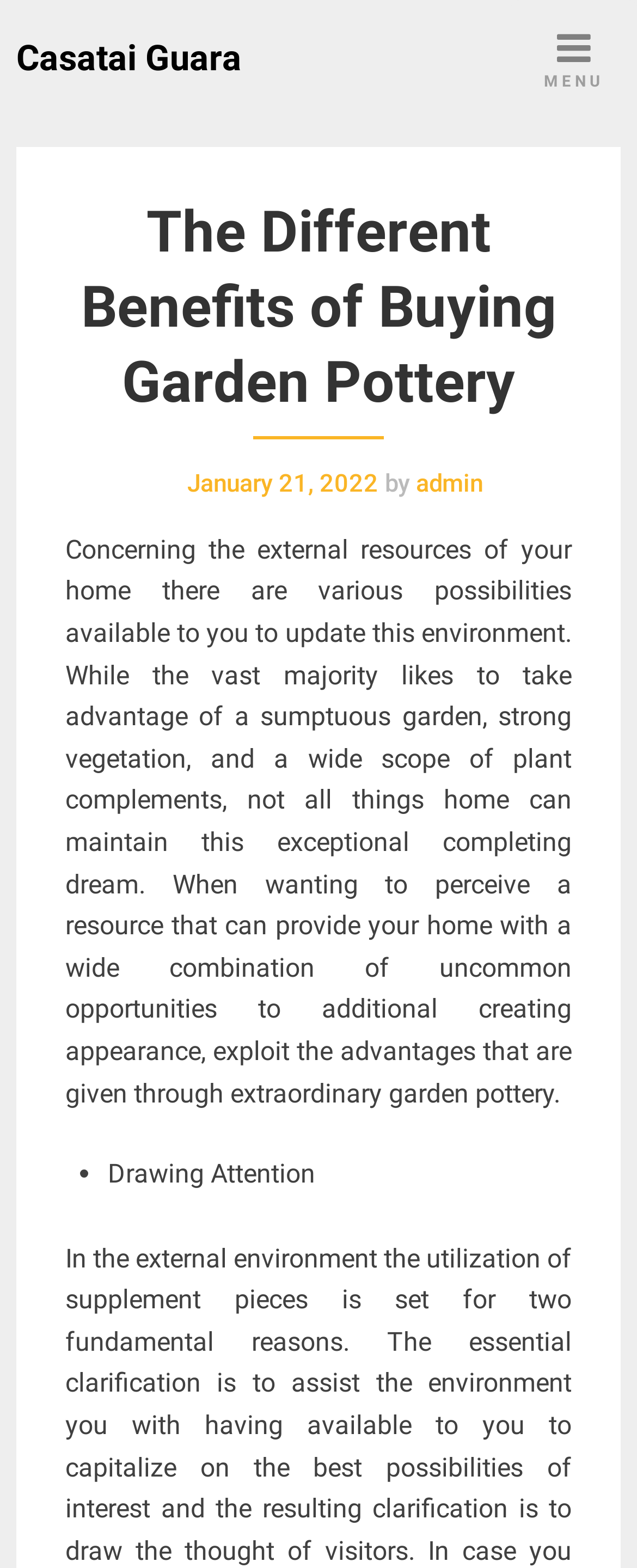Provide a one-word or brief phrase answer to the question:
What is the date of the article?

January 21, 2022